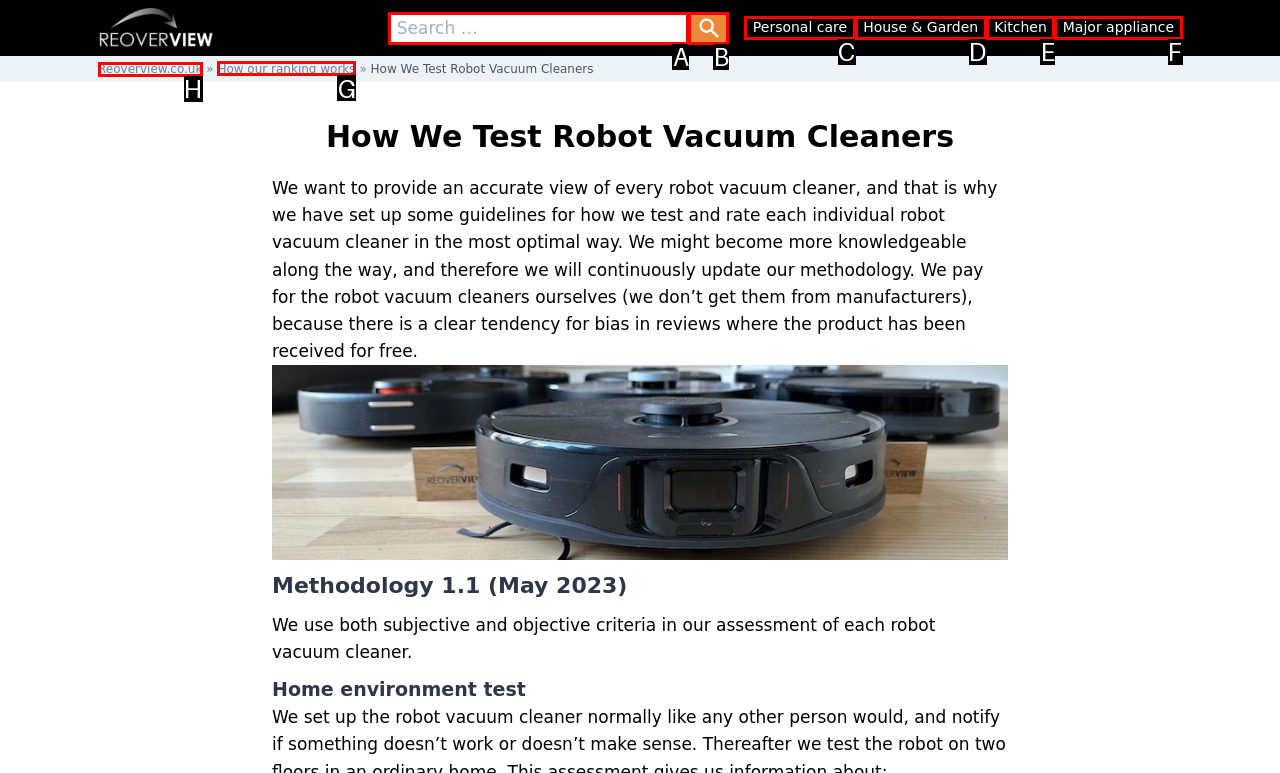Tell me which one HTML element I should click to complete the following task: Learn about how ranking works Answer with the option's letter from the given choices directly.

G